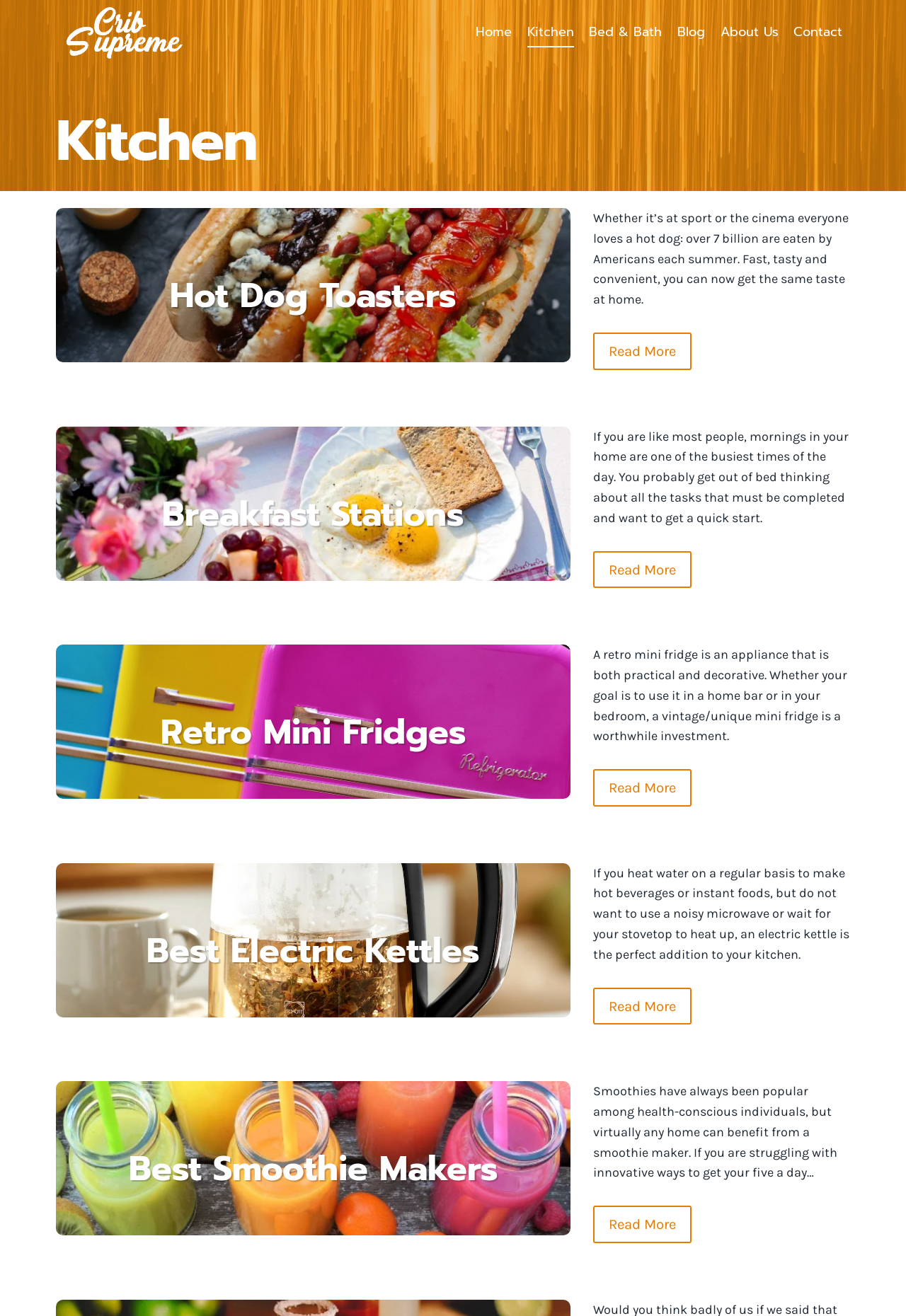Identify the bounding box coordinates for the element you need to click to achieve the following task: "Click on 'logged in'". The coordinates must be four float values ranging from 0 to 1, formatted as [left, top, right, bottom].

None